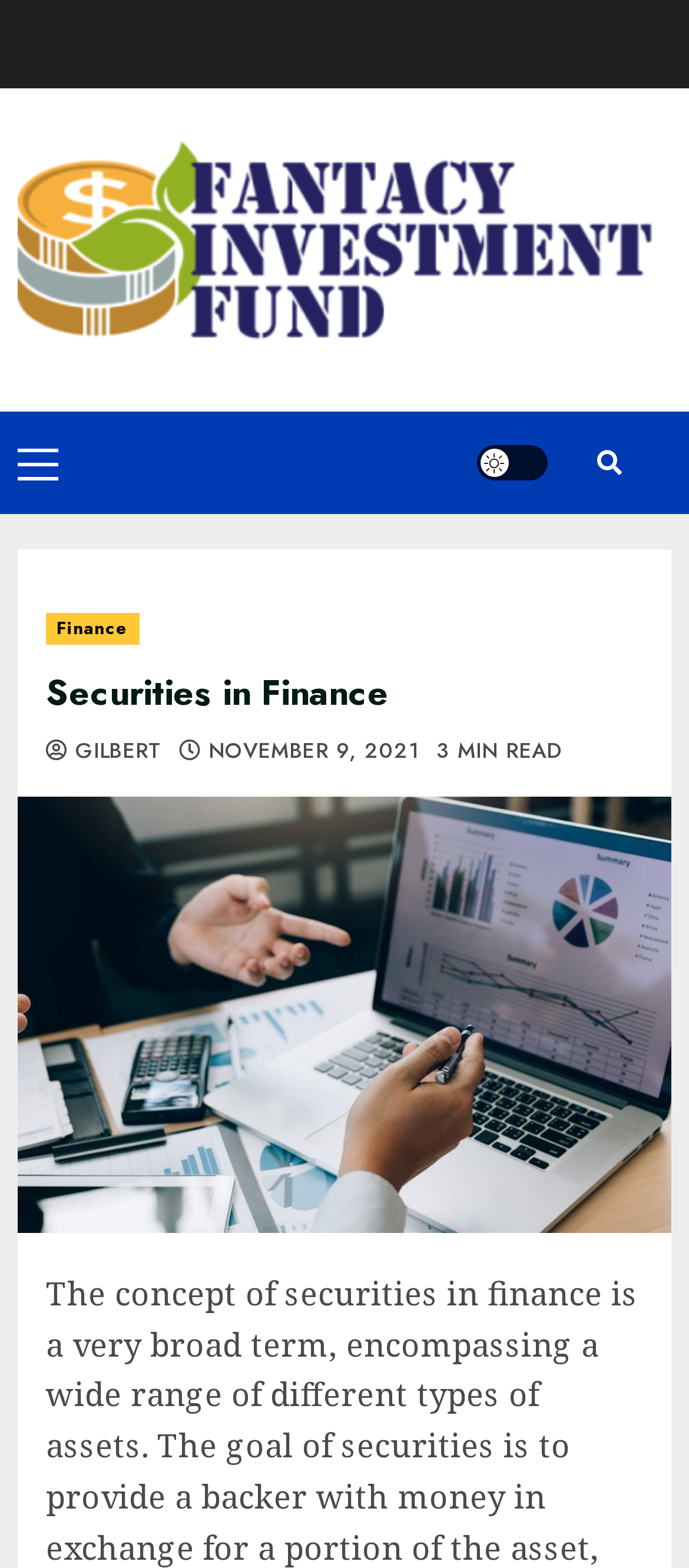Refer to the image and provide a thorough answer to this question:
What is the category of the article?

The category of the article can be found in the header section of the webpage, where it is written as 'Finance' in a link element.